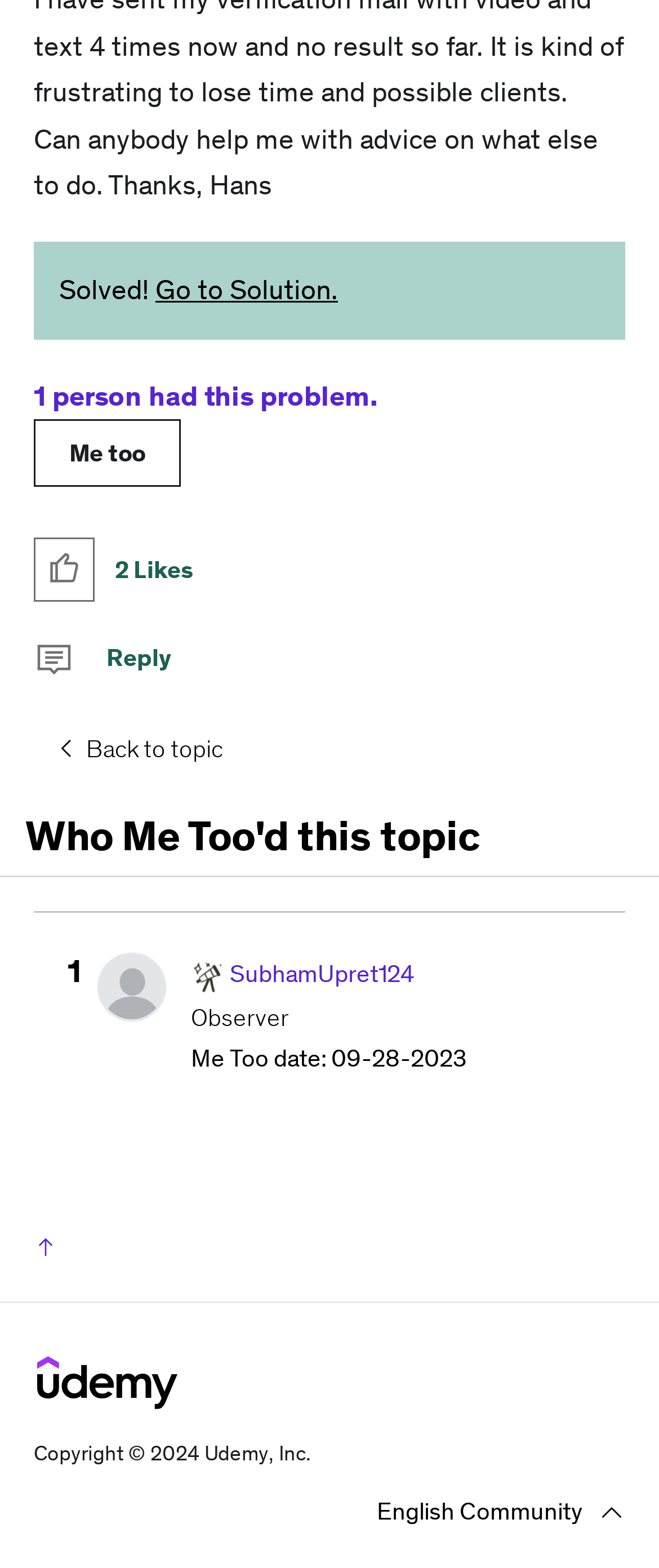How many people had this problem?
Please provide a single word or phrase based on the screenshot.

1 person